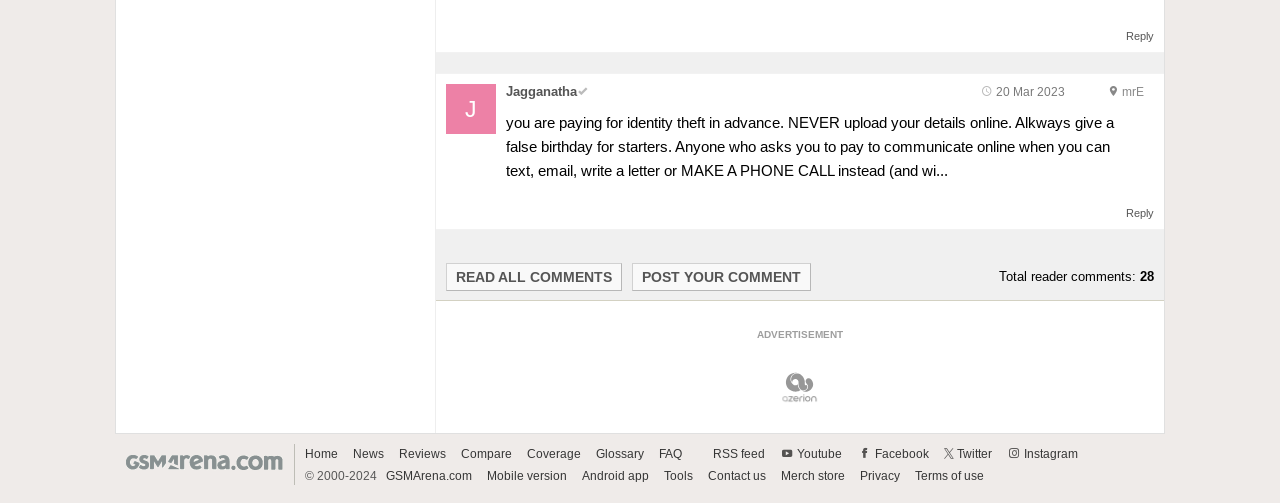Please predict the bounding box coordinates of the element's region where a click is necessary to complete the following instruction: "Read all comments". The coordinates should be represented by four float numbers between 0 and 1, i.e., [left, top, right, bottom].

[0.348, 0.522, 0.486, 0.578]